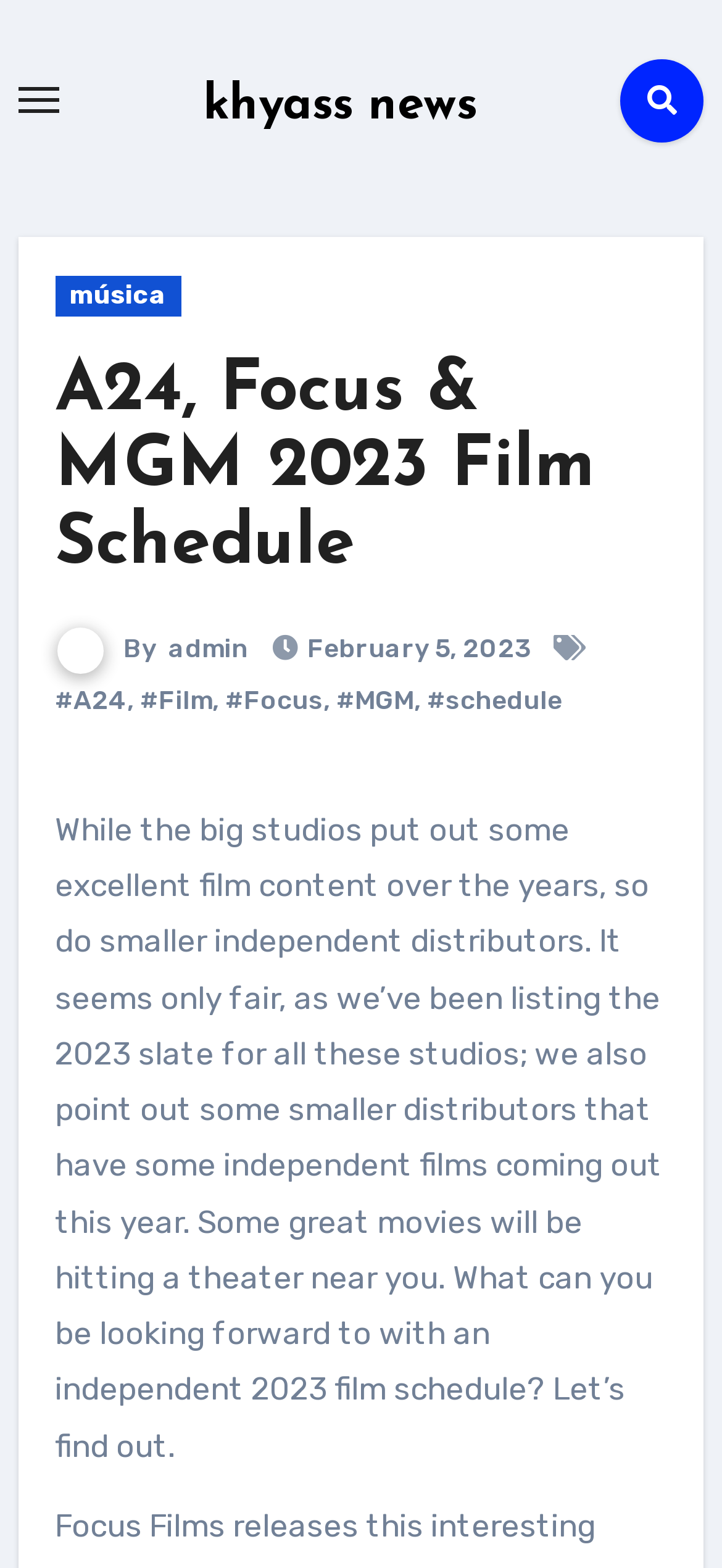Please indicate the bounding box coordinates of the element's region to be clicked to achieve the instruction: "Read the article about A24, Focus & MGM 2023 Film Schedule". Provide the coordinates as four float numbers between 0 and 1, i.e., [left, top, right, bottom].

[0.076, 0.226, 0.825, 0.371]